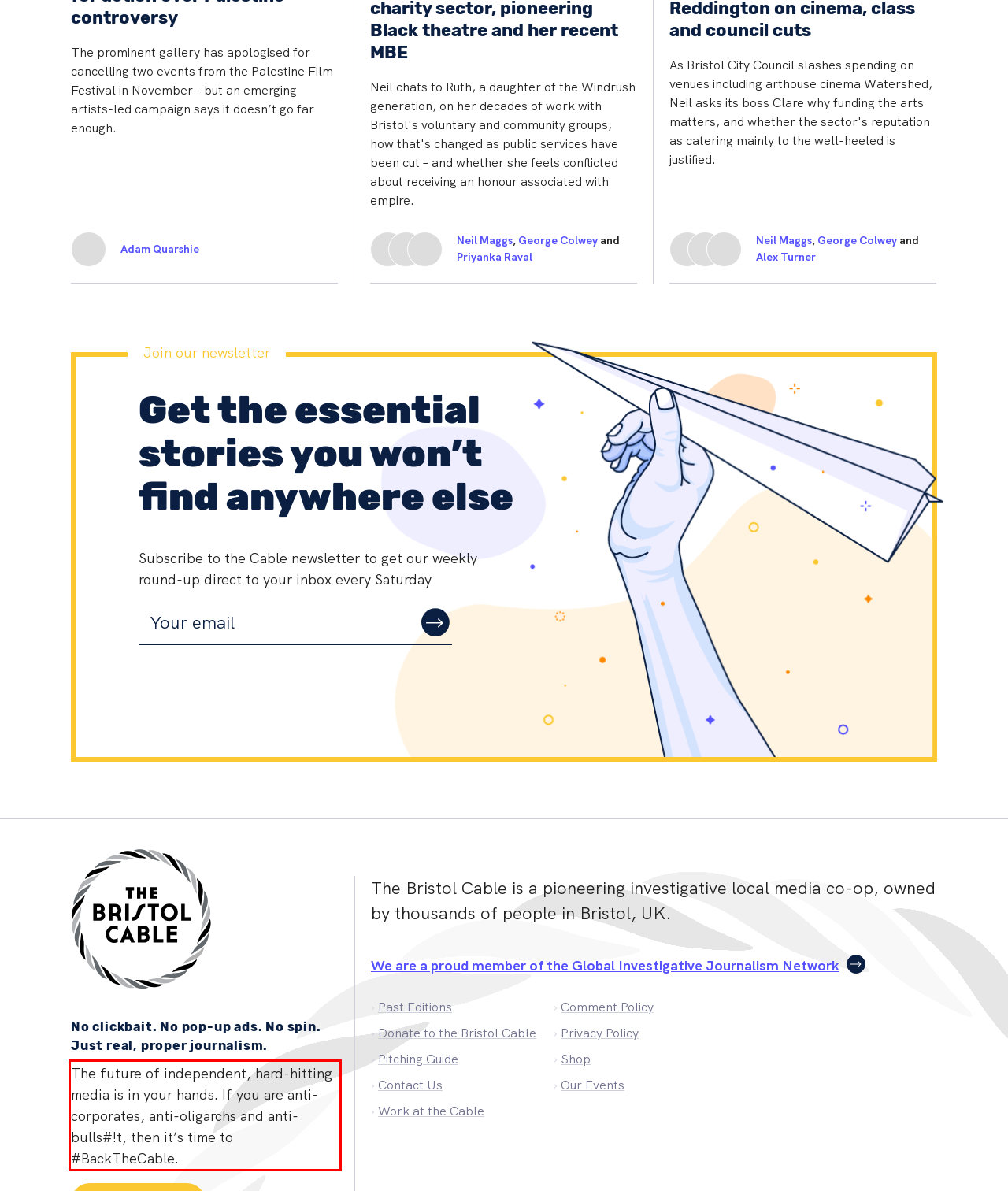You are given a screenshot with a red rectangle. Identify and extract the text within this red bounding box using OCR.

The future of independent, hard-hitting media is in your hands. If you are anti-corporates, anti-oligarchs and anti-bulls#!t, then it’s time to #BackTheCable.